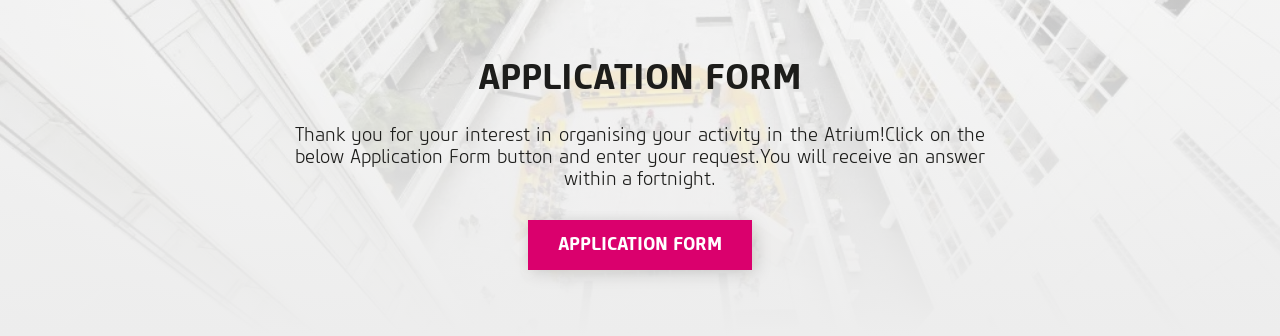What is the atmosphere of the application process?
Deliver a detailed and extensive answer to the question.

The visual layout is designed to emphasize clarity and user-friendly navigation, which creates an overall inviting atmosphere for potential applicants, making them feel comfortable and encouraged to engage with the application process.